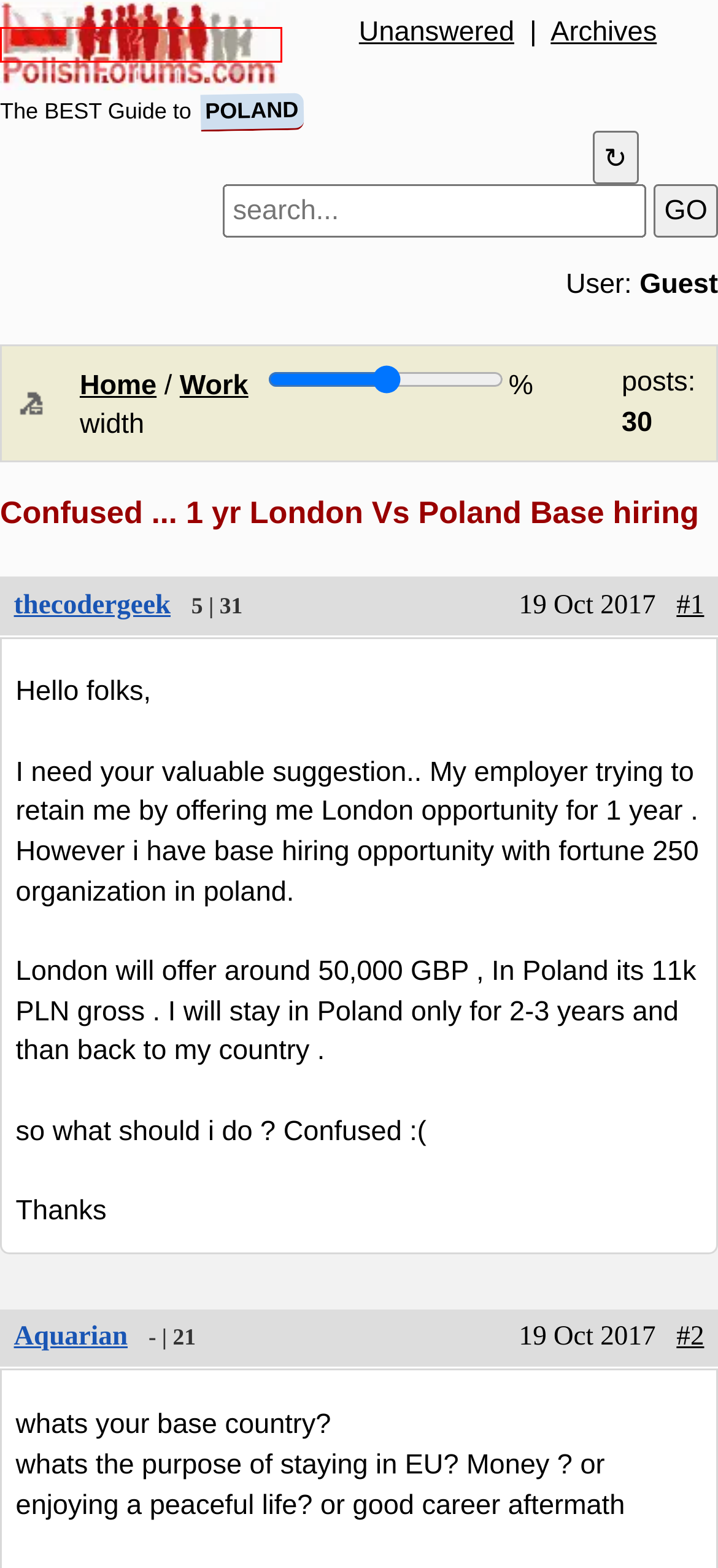You have a screenshot showing a webpage with a red bounding box around a UI element. Choose the webpage description that best matches the new page after clicking the highlighted element. Here are the options:
A. thecodergeek - Profile
B. Everything about Poland
C. Work
D. SigSauer - Profile
E. Archives
F. American Visiting Polish Military Base. Issues?
G. Unanswered
H. Aquarian - Profile

B